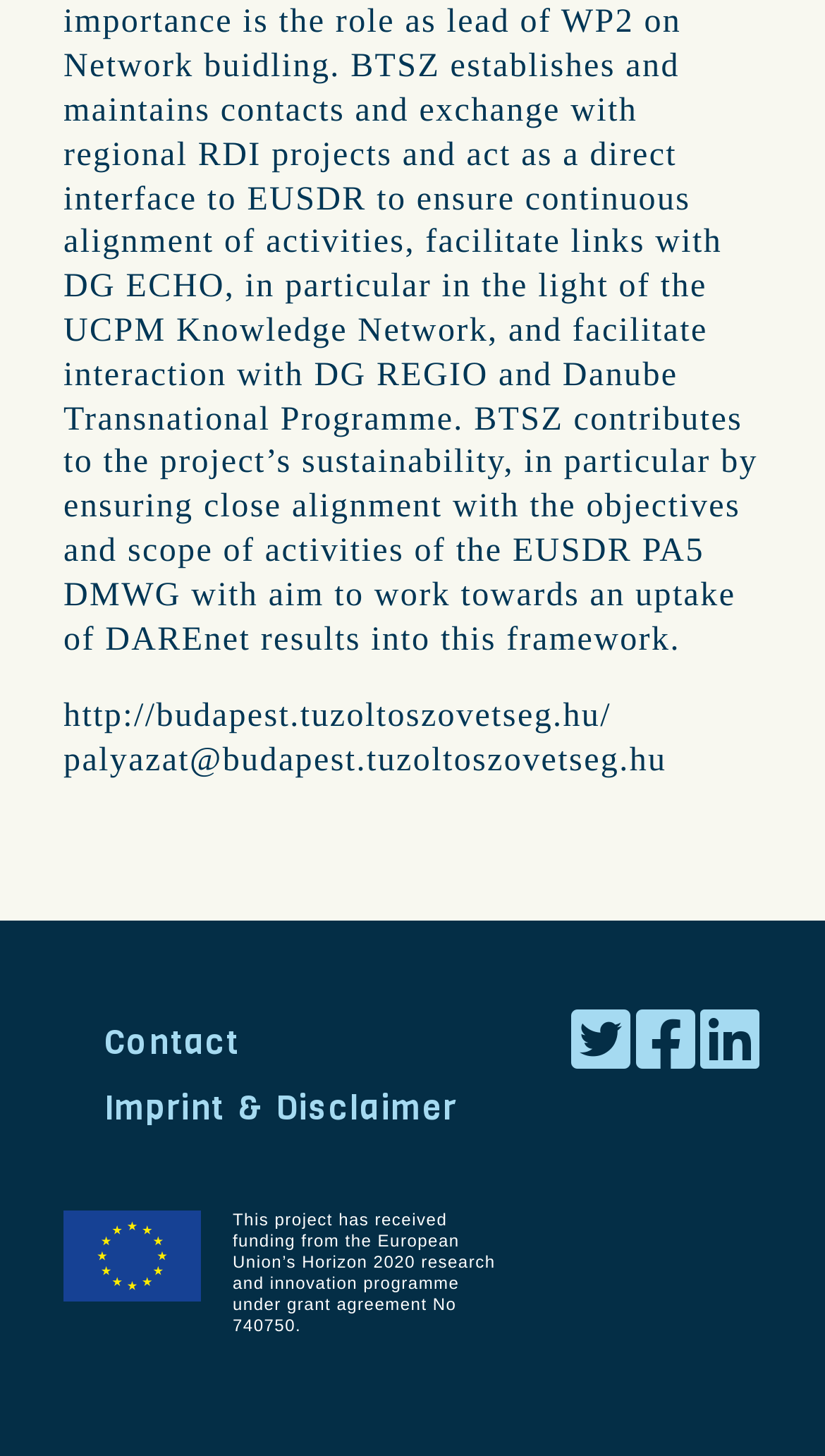Please provide a short answer using a single word or phrase for the question:
What is the language of the webpage?

Hungarian